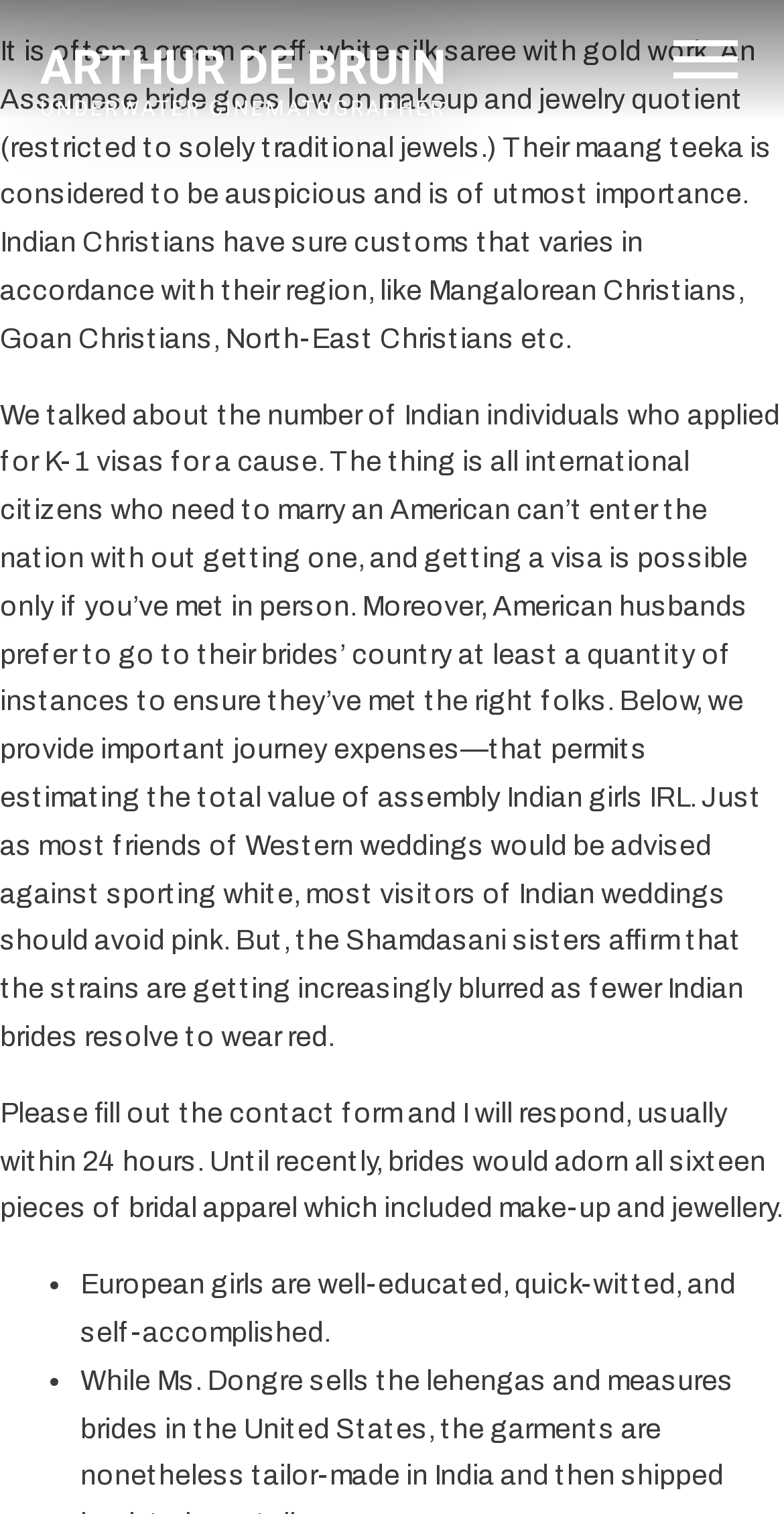Please answer the following question using a single word or phrase: 
What is the purpose of the contact form?

To respond to inquiries